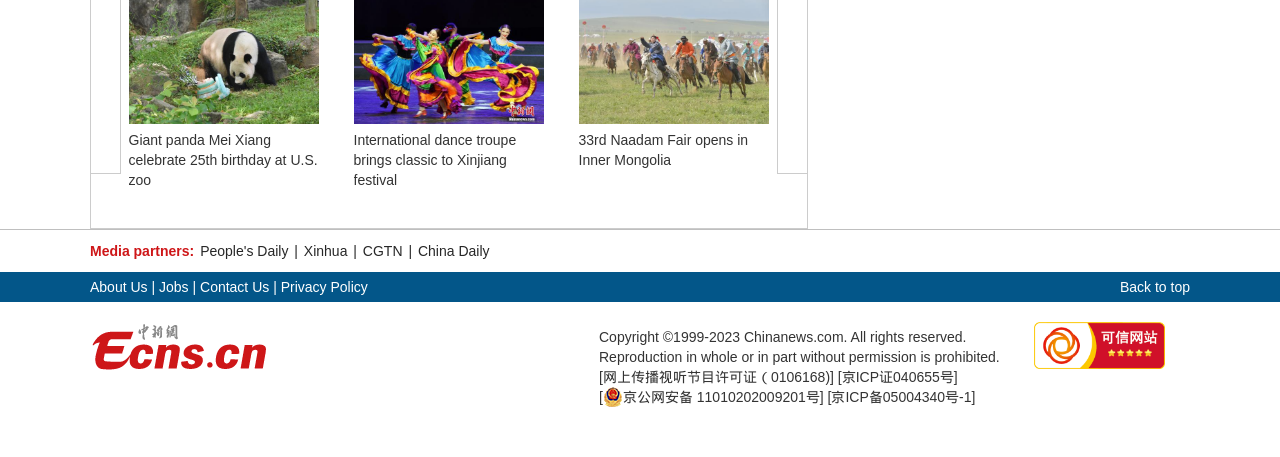Provide the bounding box coordinates of the HTML element described by the text: "Back to top".

[0.875, 0.595, 0.93, 0.661]